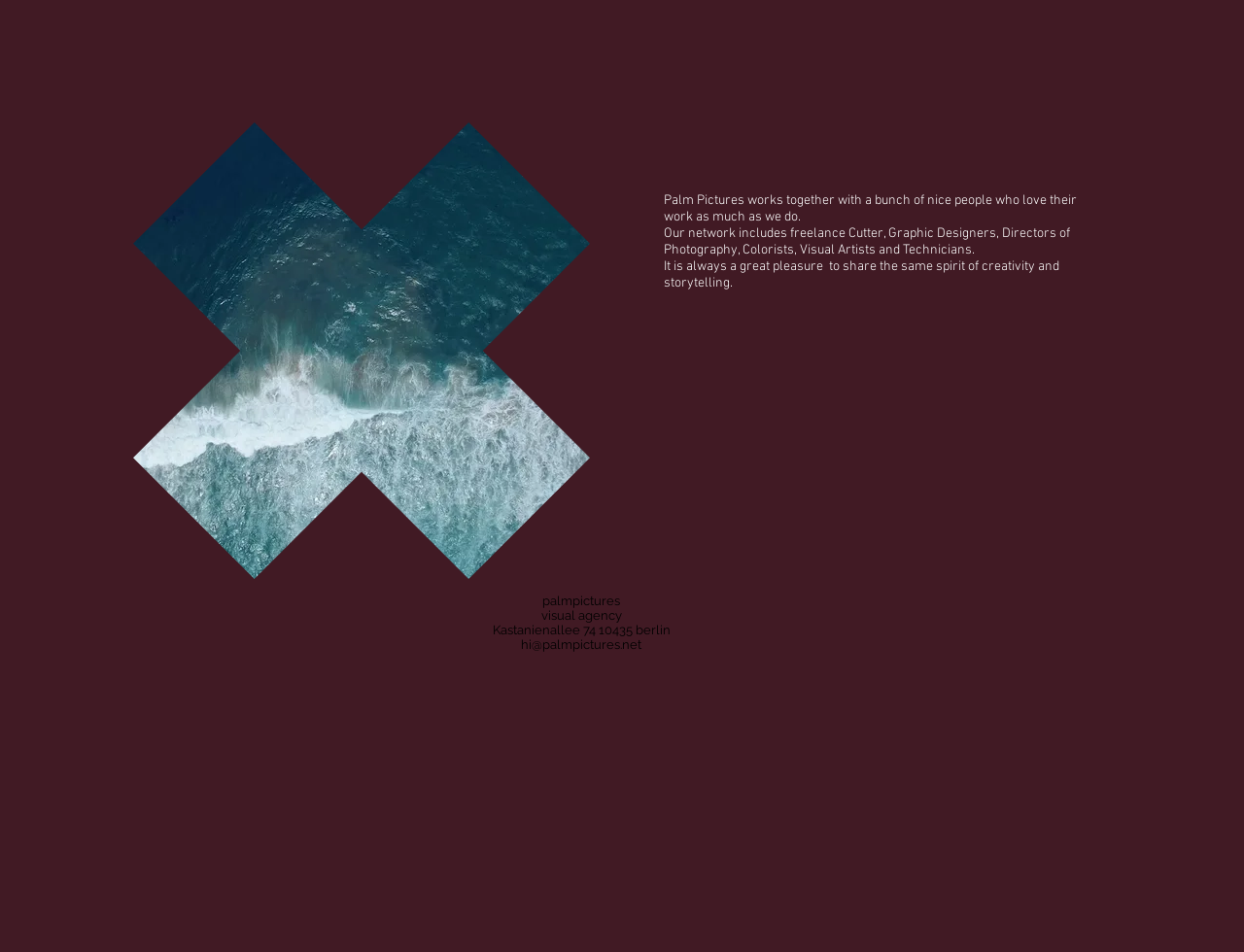What is the name of the visual agency?
Based on the image, provide your answer in one word or phrase.

Palm Pictures